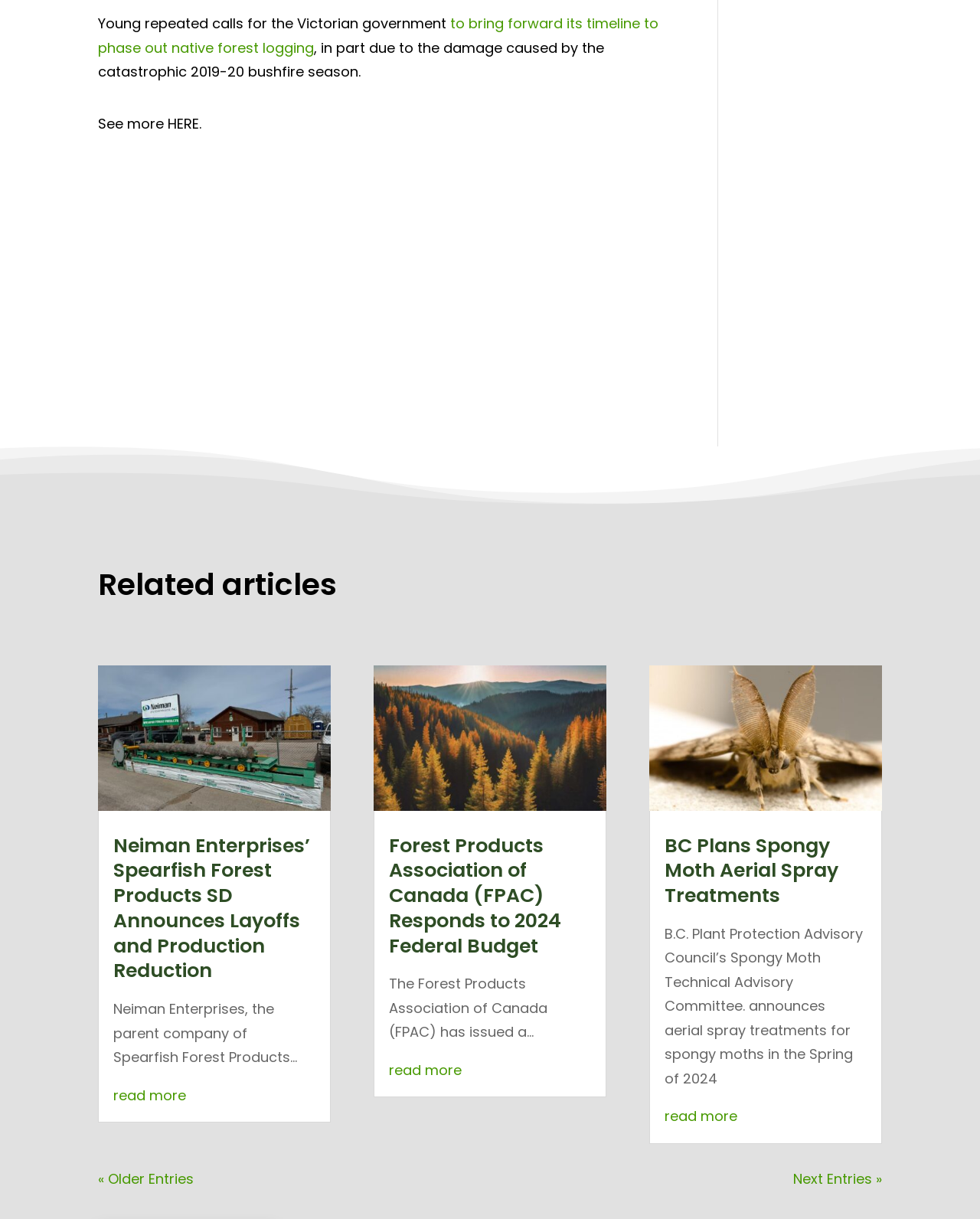Provide the bounding box coordinates for the UI element described in this sentence: "Next Entries »". The coordinates should be four float values between 0 and 1, i.e., [left, top, right, bottom].

[0.809, 0.959, 0.9, 0.975]